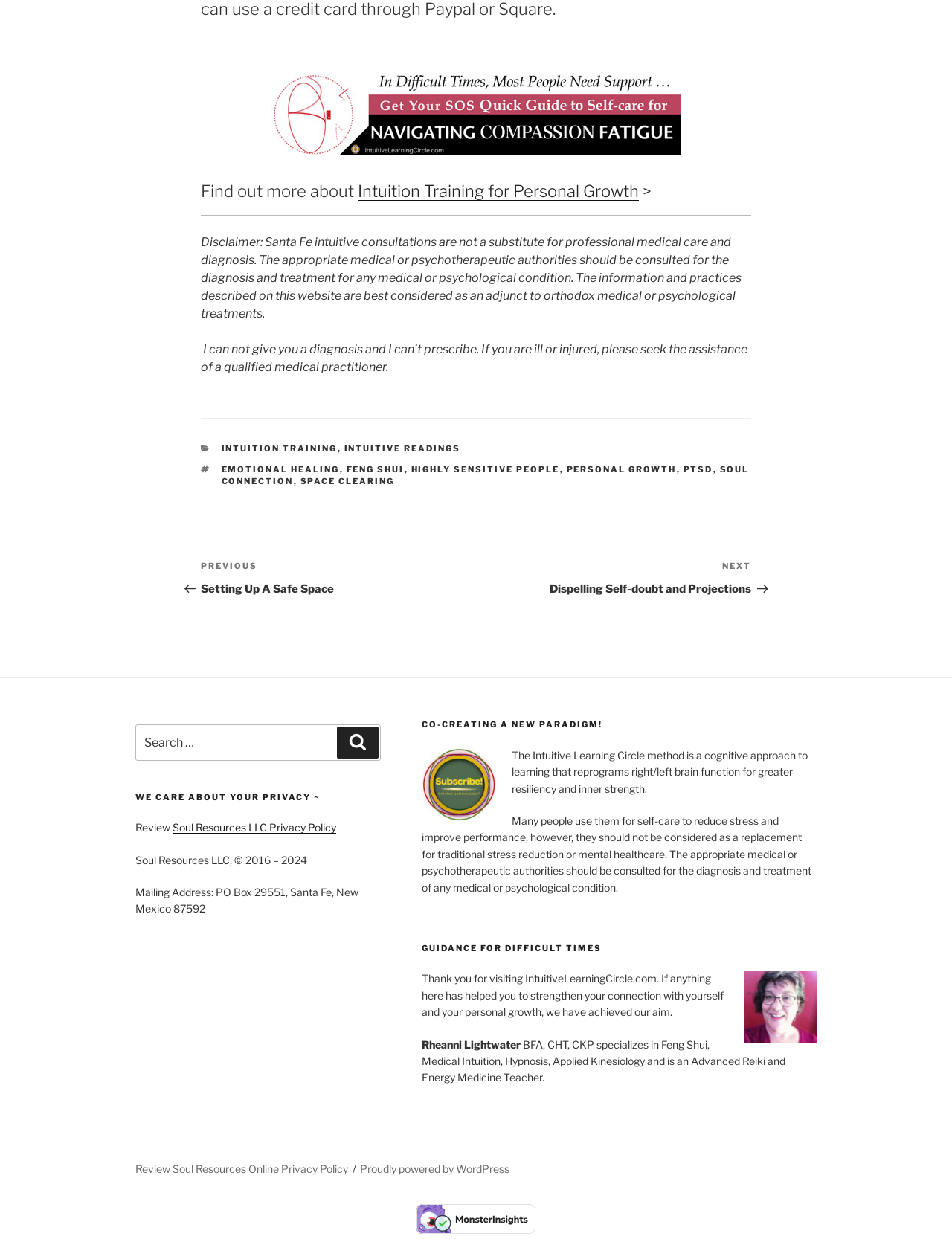Please determine the bounding box coordinates of the element to click in order to execute the following instruction: "Review the 'Soul Resources LLC Privacy Policy'". The coordinates should be four float numbers between 0 and 1, specified as [left, top, right, bottom].

[0.181, 0.663, 0.353, 0.673]